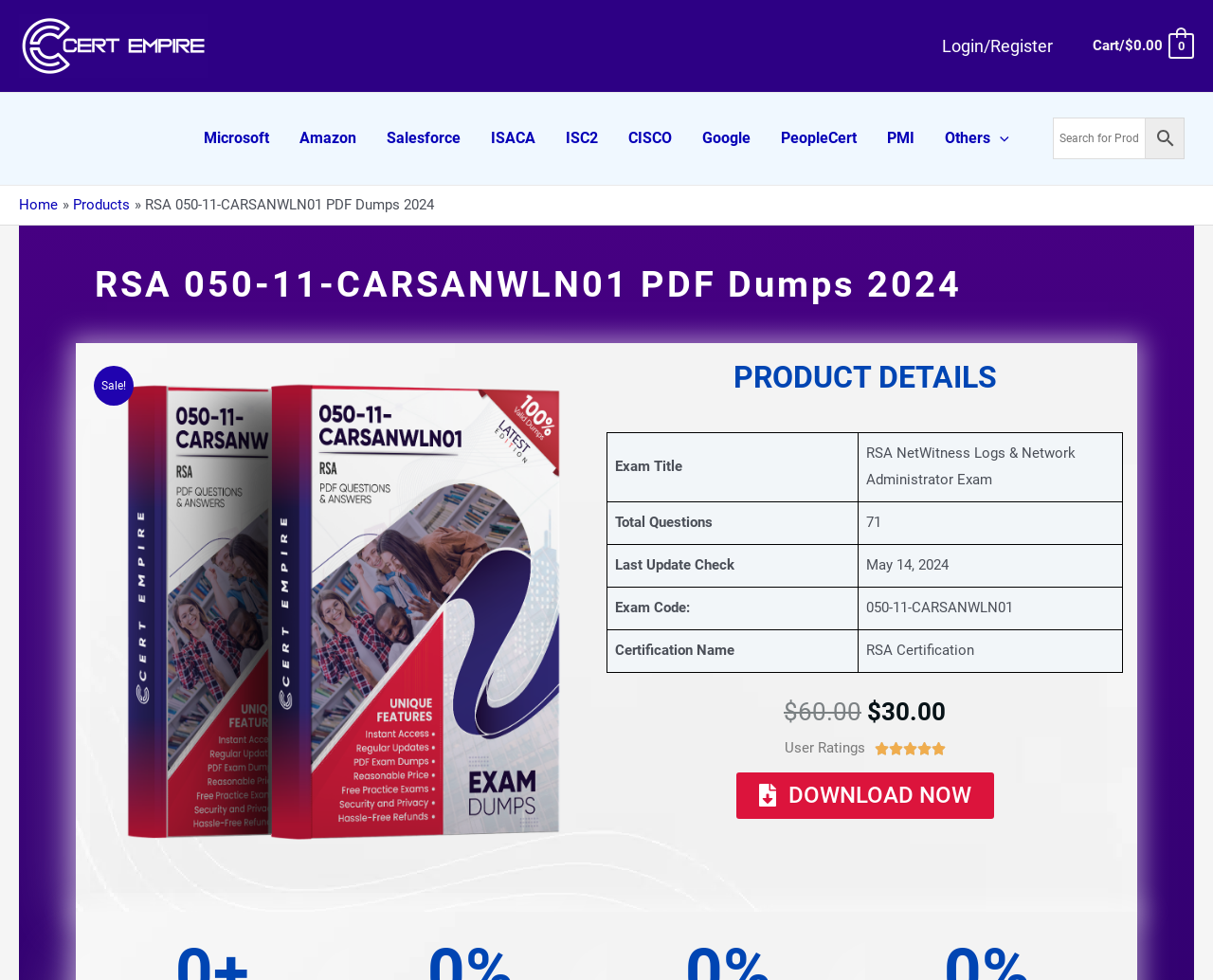Provide a brief response in the form of a single word or phrase:
How many questions are in the exam?

71